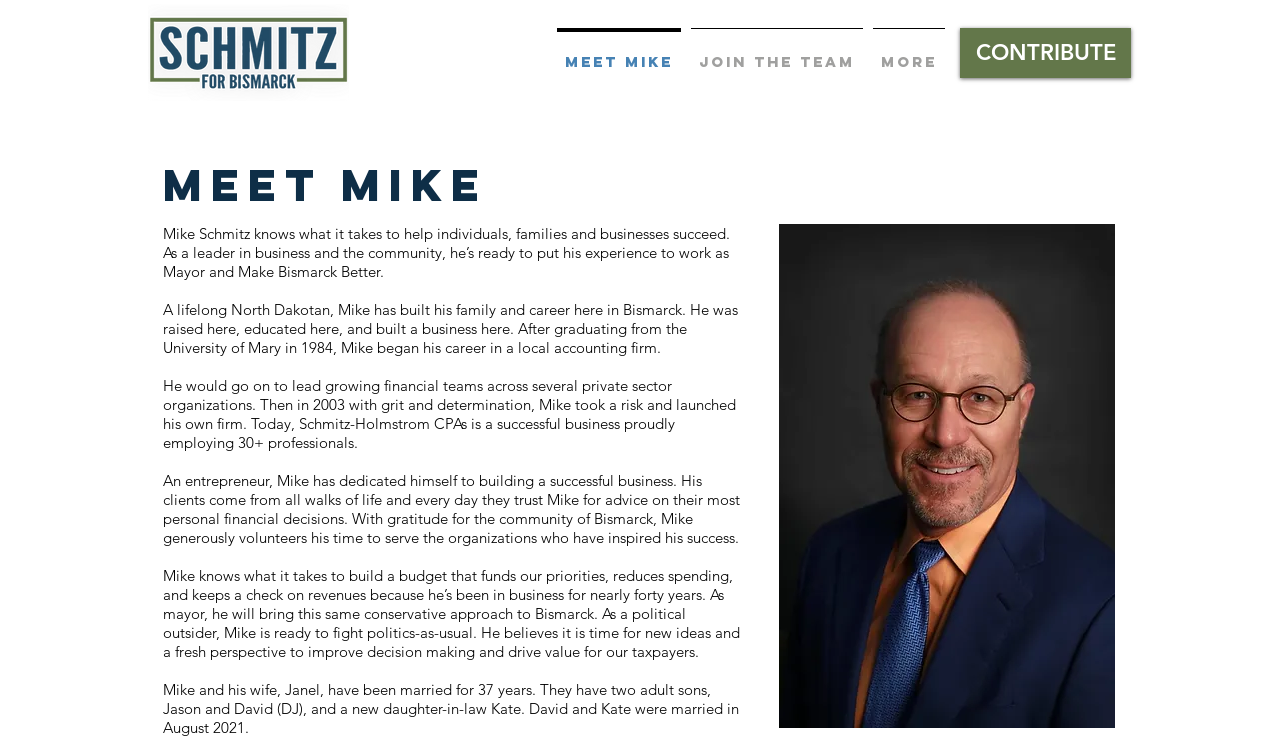Respond concisely with one word or phrase to the following query:
What is the name of the person running for Mayor?

Mike Schmitz